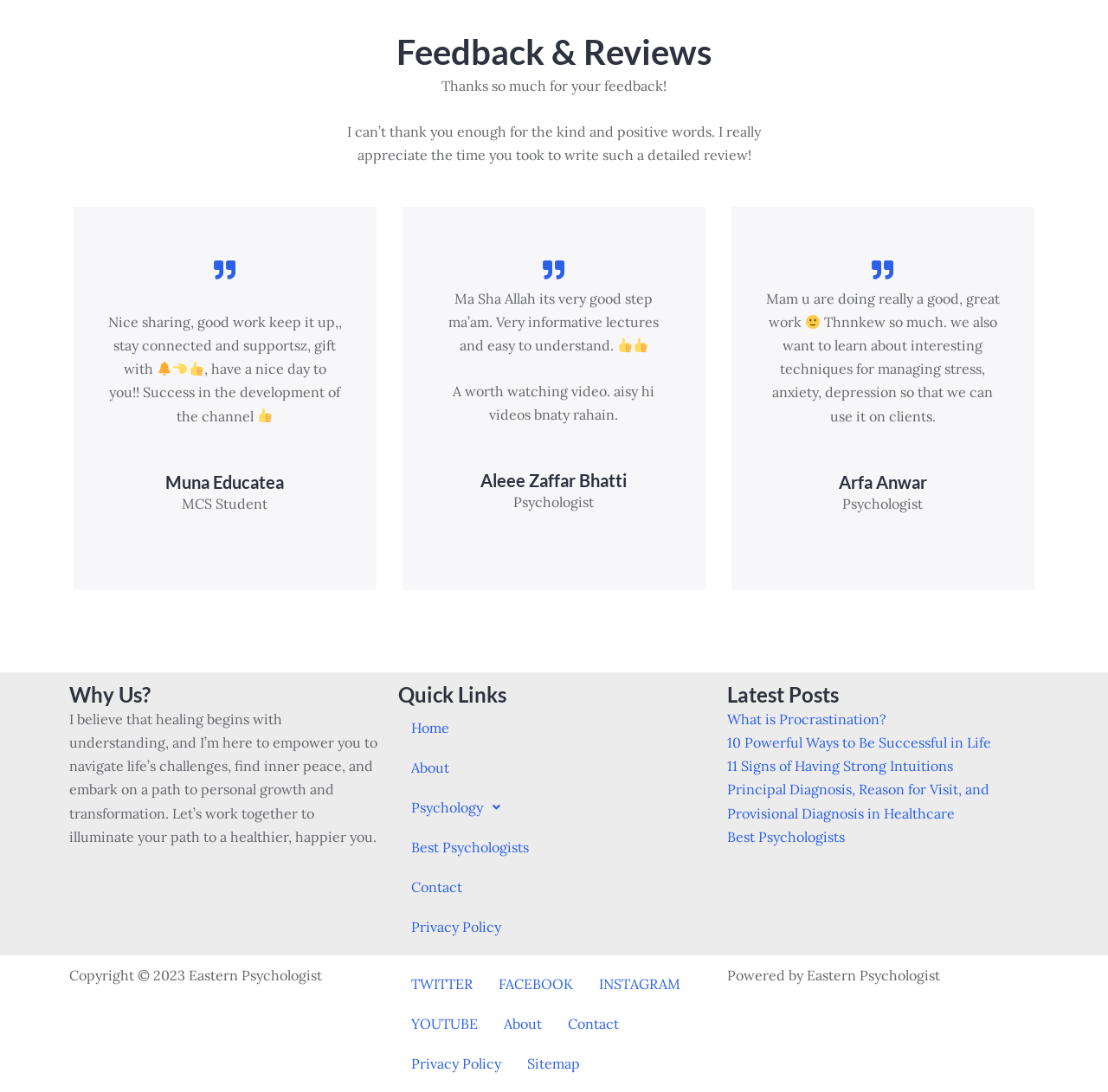From the webpage screenshot, identify the region described by Muna Educatea. Provide the bounding box coordinates as (top-left x, top-left y, bottom-right x, bottom-right y), with each value being a floating point number between 0 and 1.

[0.15, 0.432, 0.257, 0.451]